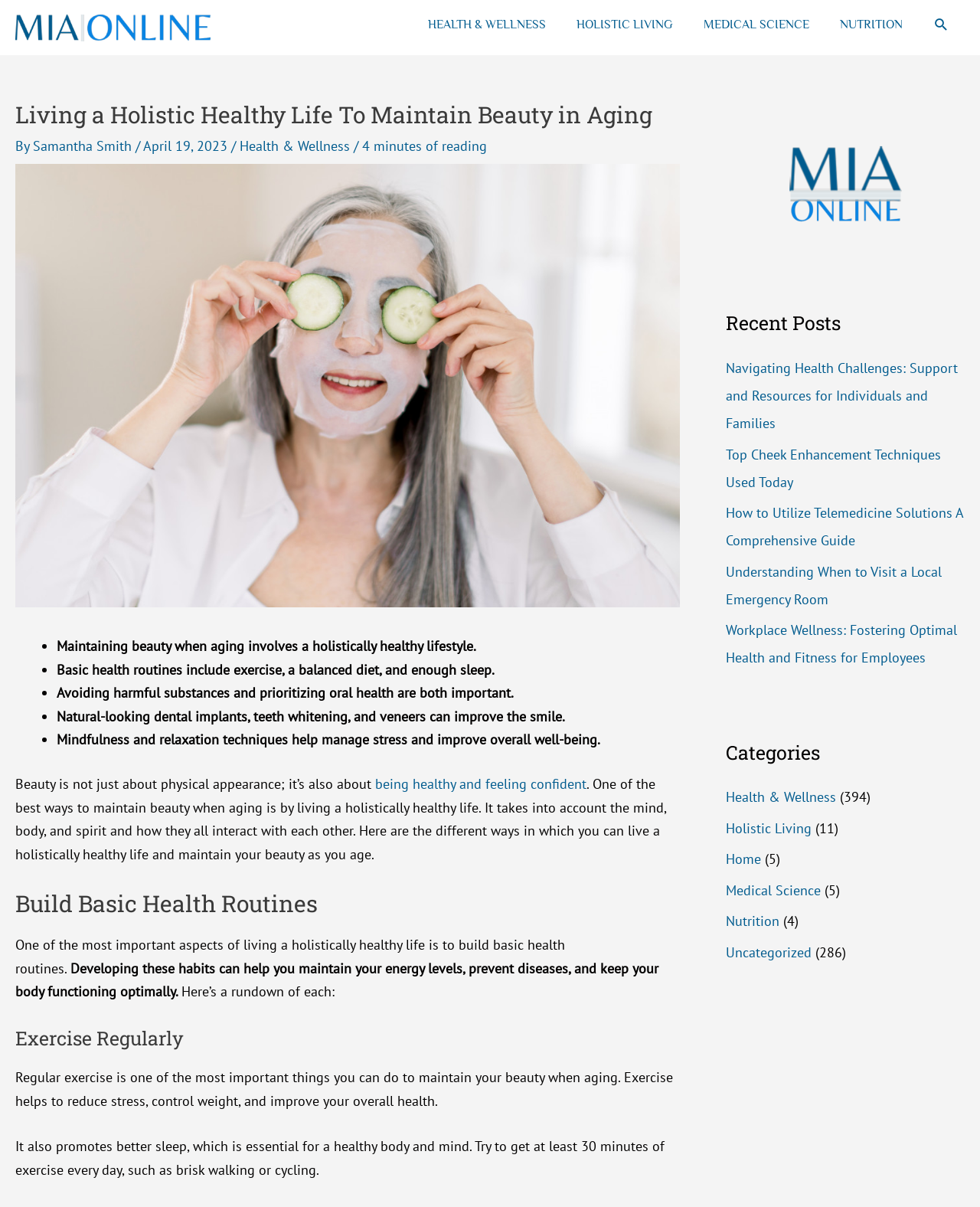Can you identify the bounding box coordinates of the clickable region needed to carry out this instruction: 'Click on the 'HEALTH & WELLNESS' link'? The coordinates should be four float numbers within the range of 0 to 1, stated as [left, top, right, bottom].

[0.421, 0.0, 0.573, 0.041]